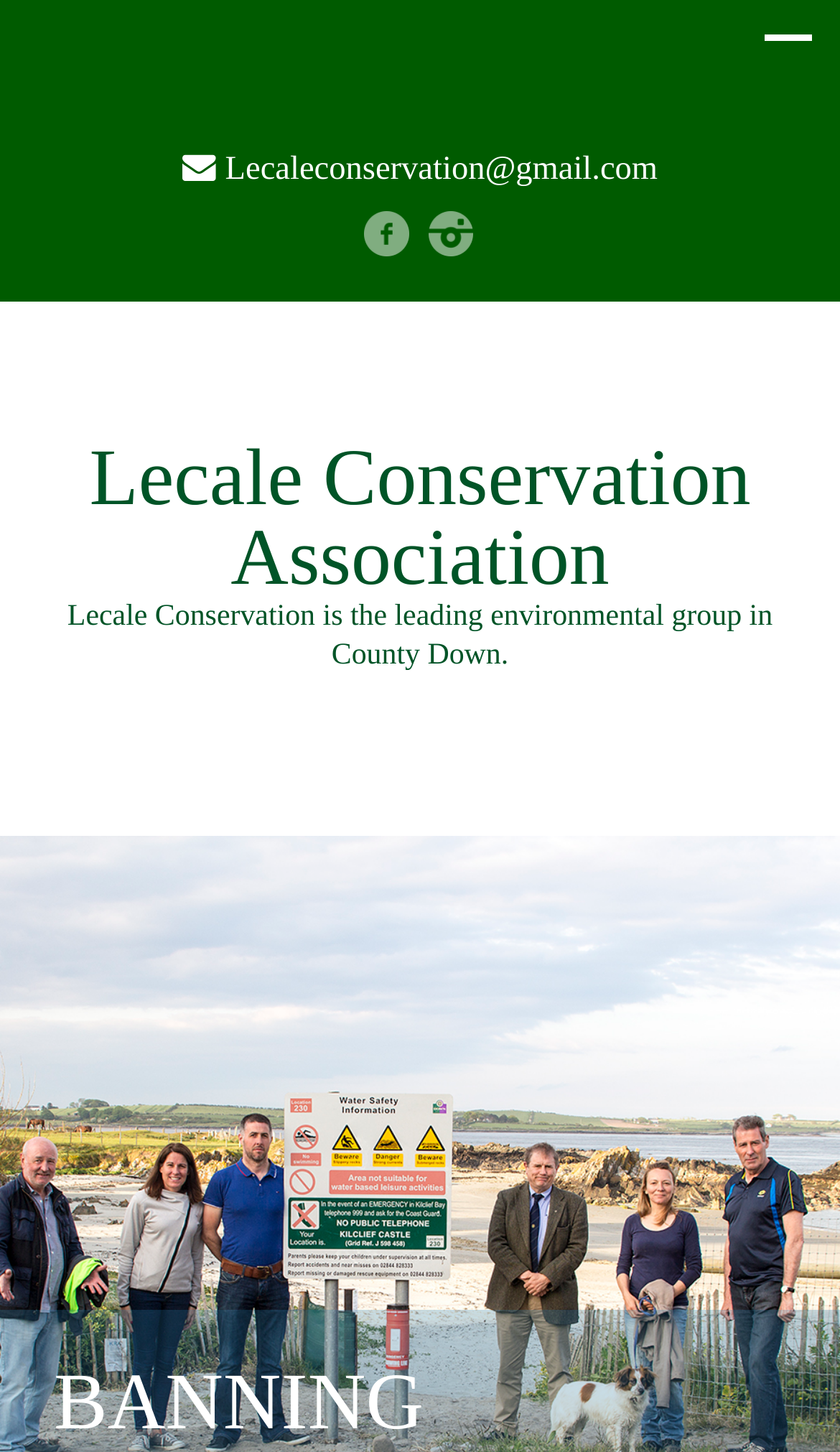What is the email address of Lecale Conservation Association?
Refer to the image and provide a thorough answer to the question.

I found the email address by looking at the link element with the text 'Lecaleconservation@gmail.com' inside the LayoutTable element.